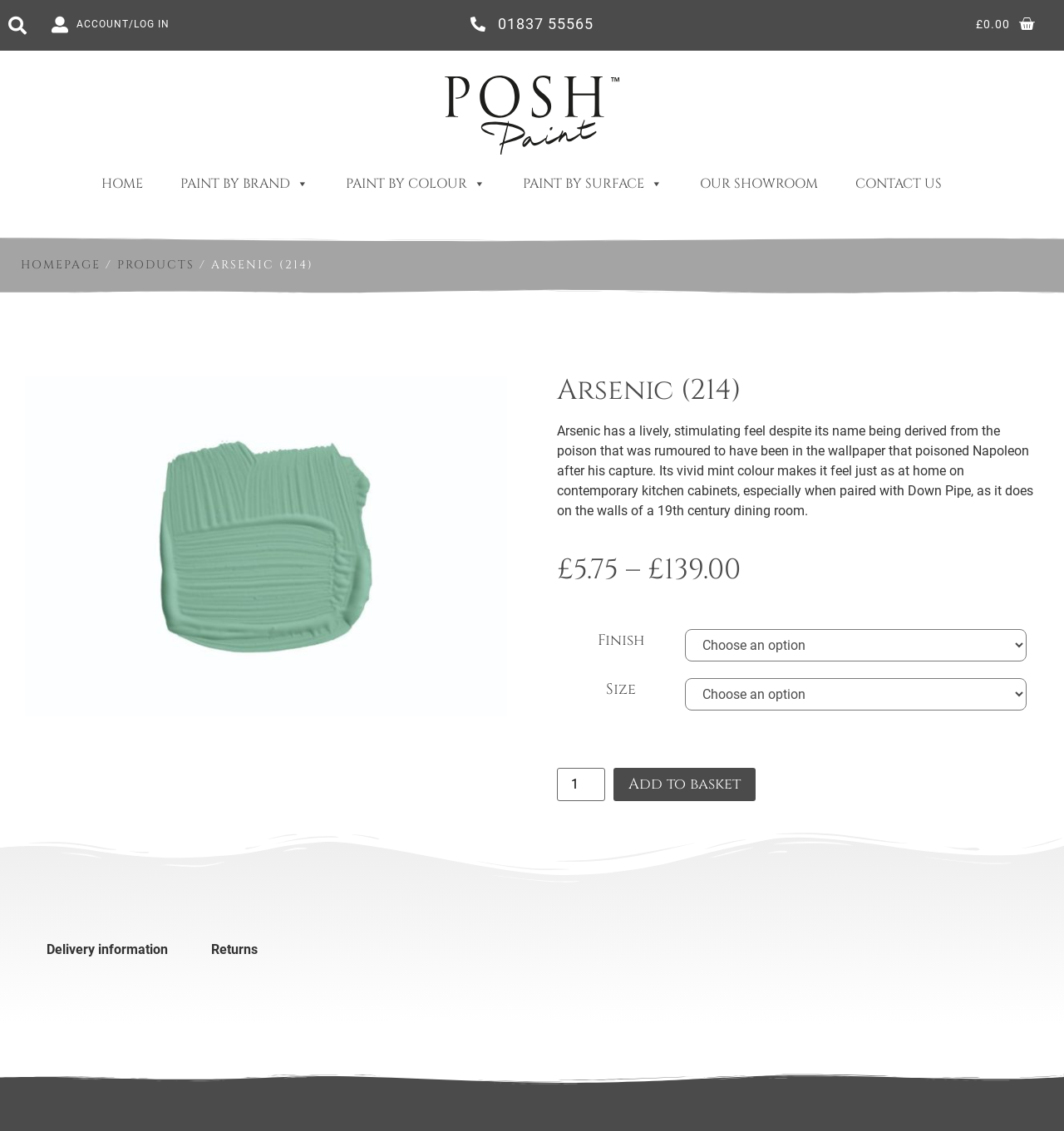Offer a meticulous description of the webpage's structure and content.

This webpage is about a product called Arsenic (214) from Posh Paint. At the top left, there is a Posh Paint logo, and next to it, there are several links, including "ACCOUNT/LOG IN", "HOME", and "£0.00 Basket". Below these links, there is a navigation menu with options like "PAINT BY BRAND", "PAINT BY COLOUR", and "PAINT BY SURFACE".

On the left side of the page, there is a section with links to "HOMEPAGE", "PRODUCTS", and the current product "ARSENIC (214)". Below this section, there is a large image of the product.

The main content of the page is on the right side, where there is a heading "Arsenic (214)" followed by a descriptive text about the product. The text explains that Arsenic has a lively and stimulating feel, and its vivid mint color makes it suitable for various interior design settings.

Below the descriptive text, there is a pricing section with the product's price range, from £5.75 to £139.00. Next to the pricing section, there is a table with options to choose the finish and size of the product. The user can select these options from dropdown menus.

Under the table, there is a section to add the product to the basket, with a spin button to select the quantity and an "Add to basket" button. Finally, at the bottom of the page, there is a tab list with two tabs, "Delivery information" and "Returns", which provide additional information about the product's delivery and return policies.